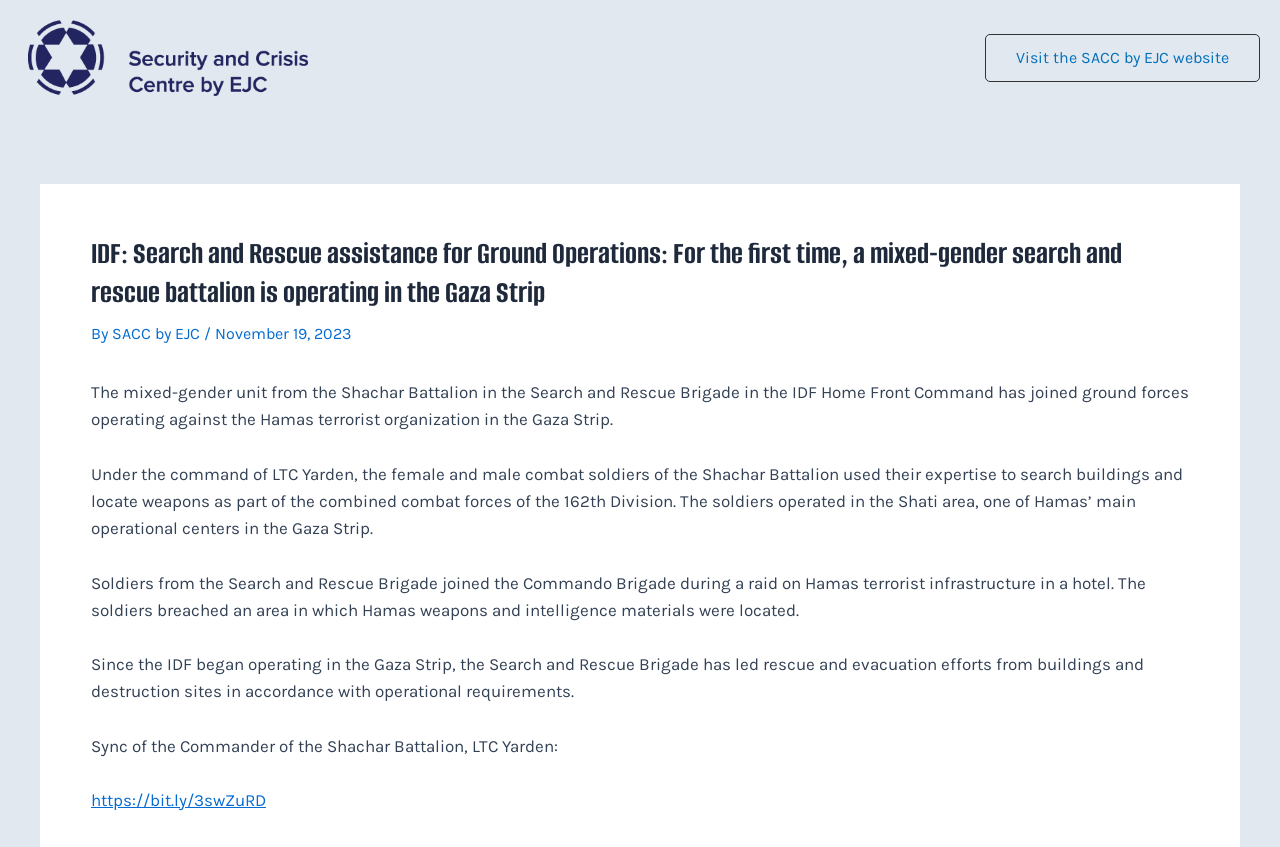Answer the question in a single word or phrase:
What is the text of the first link on the webpage?

SACC by EJC Live Blog